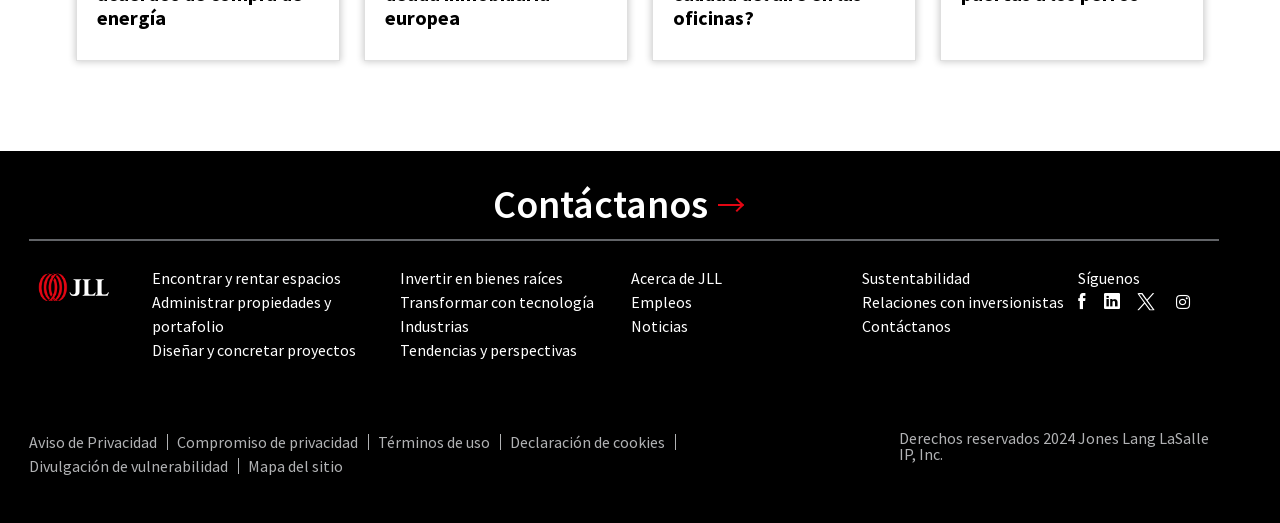Point out the bounding box coordinates of the section to click in order to follow this instruction: "Contact us".

[0.674, 0.604, 0.743, 0.642]